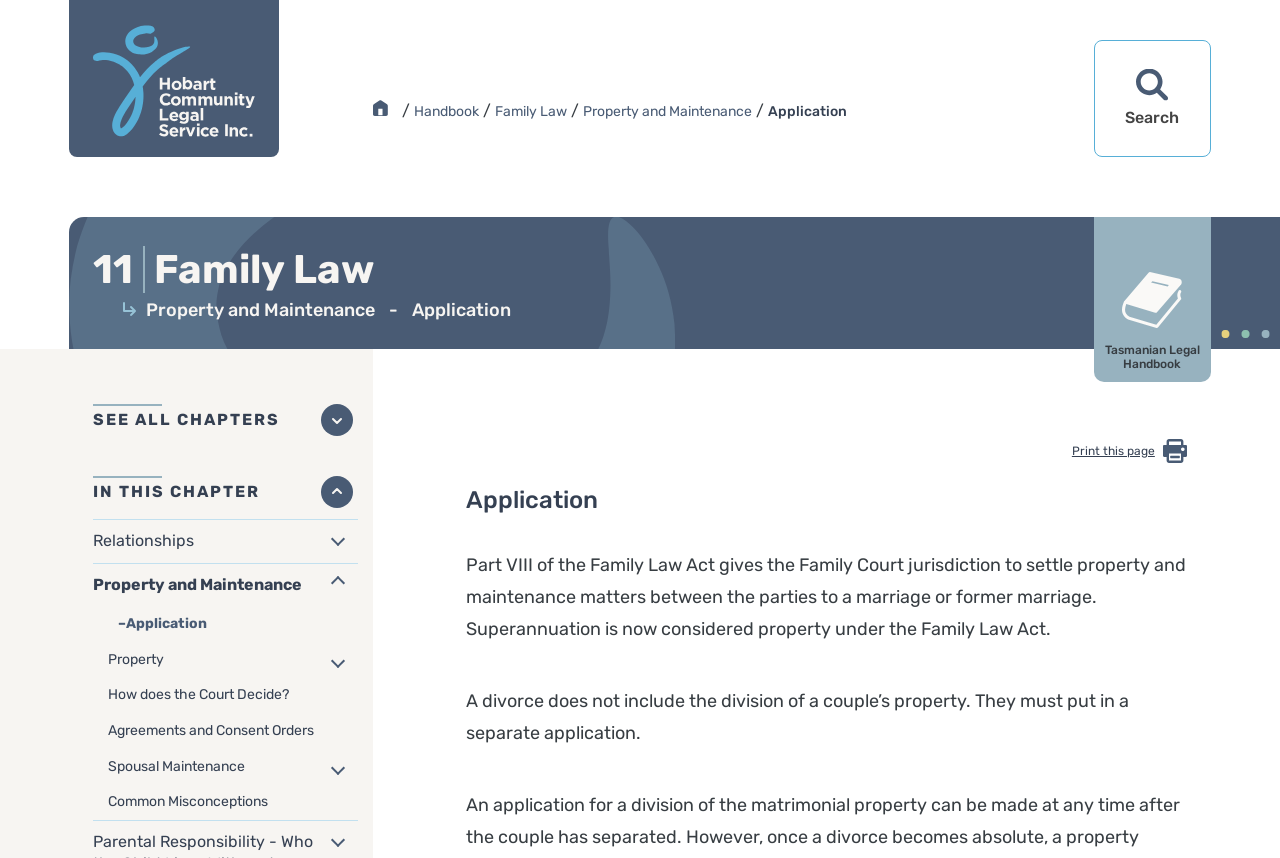Provide a single word or phrase answer to the question: 
What is the name of the organization?

Hobart Community Legal Service